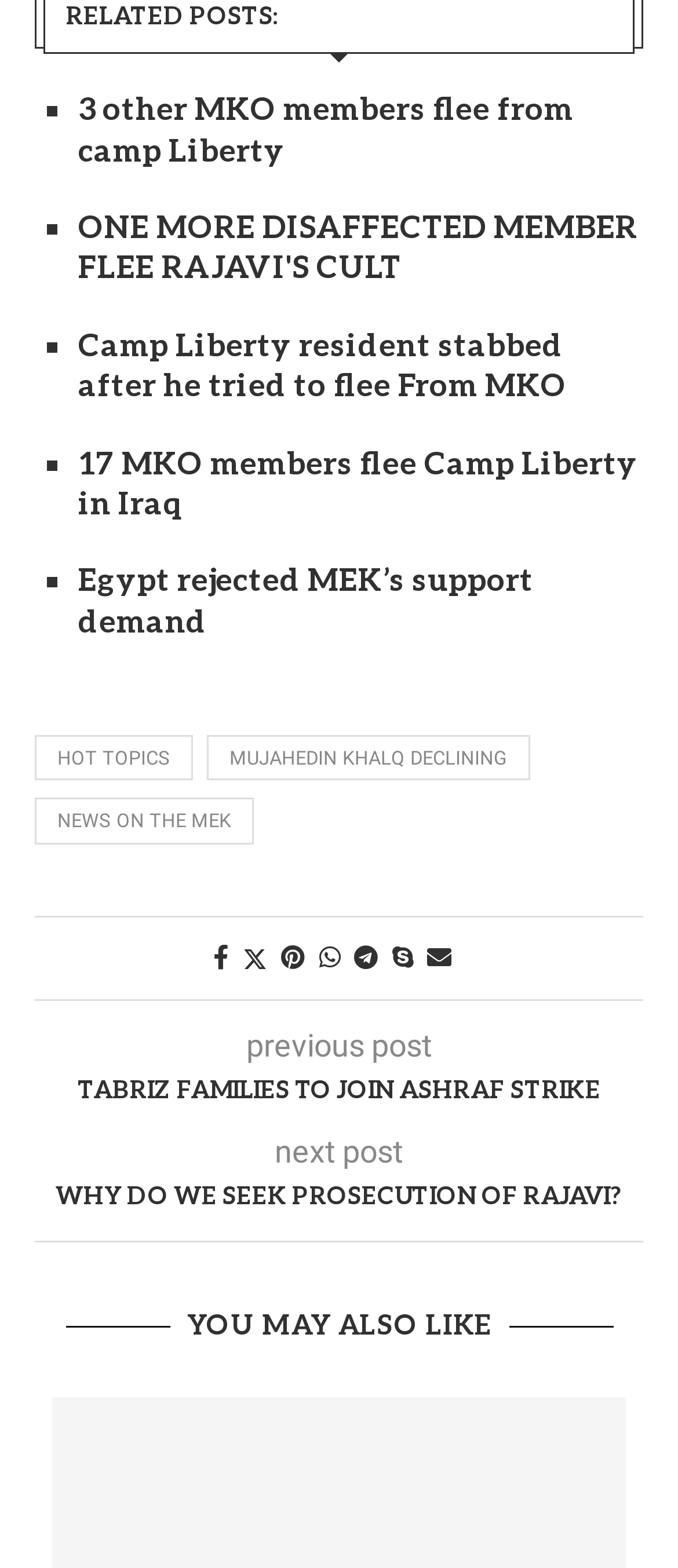Find the bounding box coordinates of the element to click in order to complete this instruction: "Click on 'HOT TOPICS'". The bounding box coordinates must be four float numbers between 0 and 1, denoted as [left, top, right, bottom].

[0.051, 0.469, 0.285, 0.498]